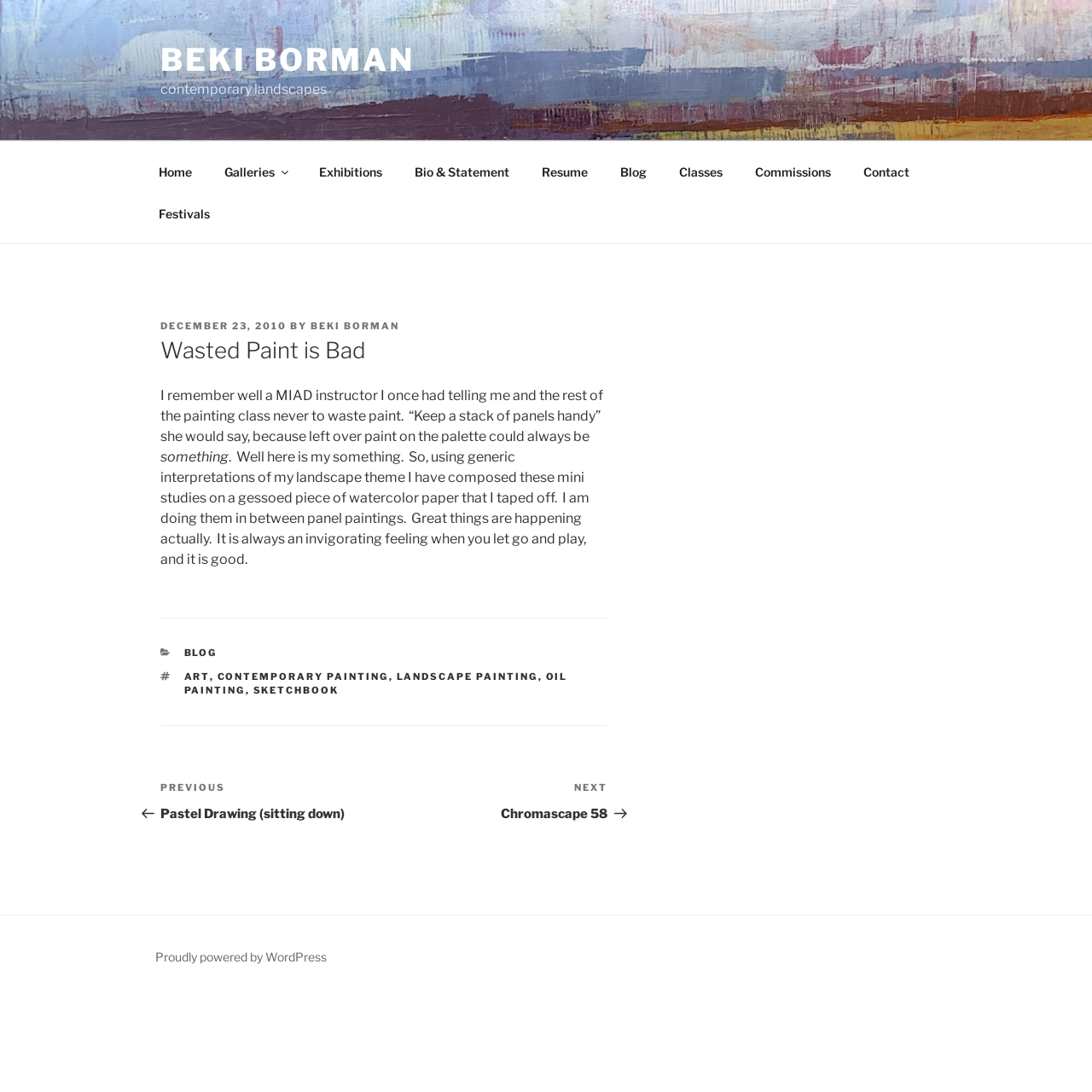Determine the bounding box coordinates of the area to click in order to meet this instruction: "view previous post".

[0.147, 0.715, 0.352, 0.752]